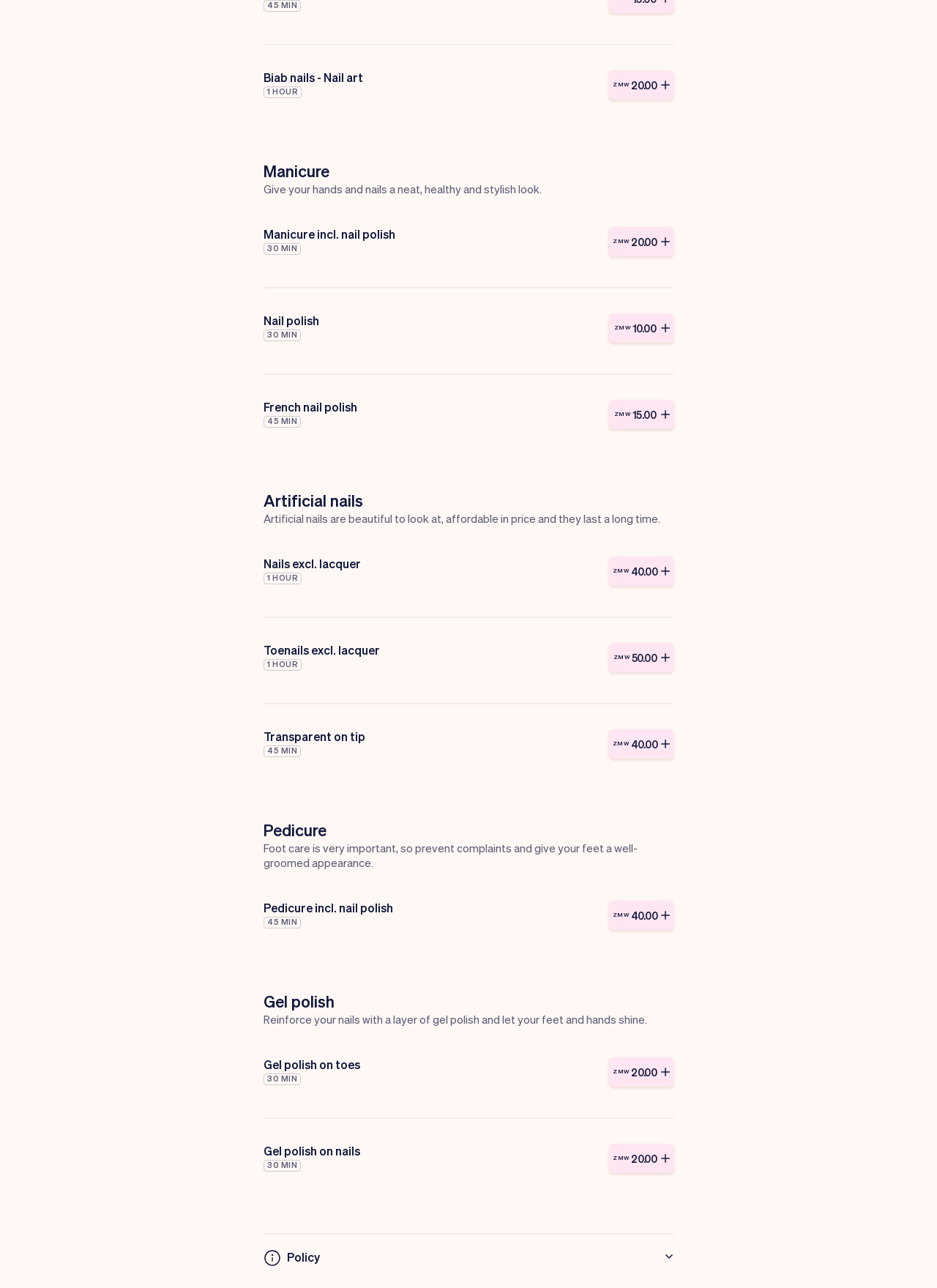Locate the bounding box of the user interface element based on this description: "ZMW 20.00".

[0.65, 0.888, 0.719, 0.911]